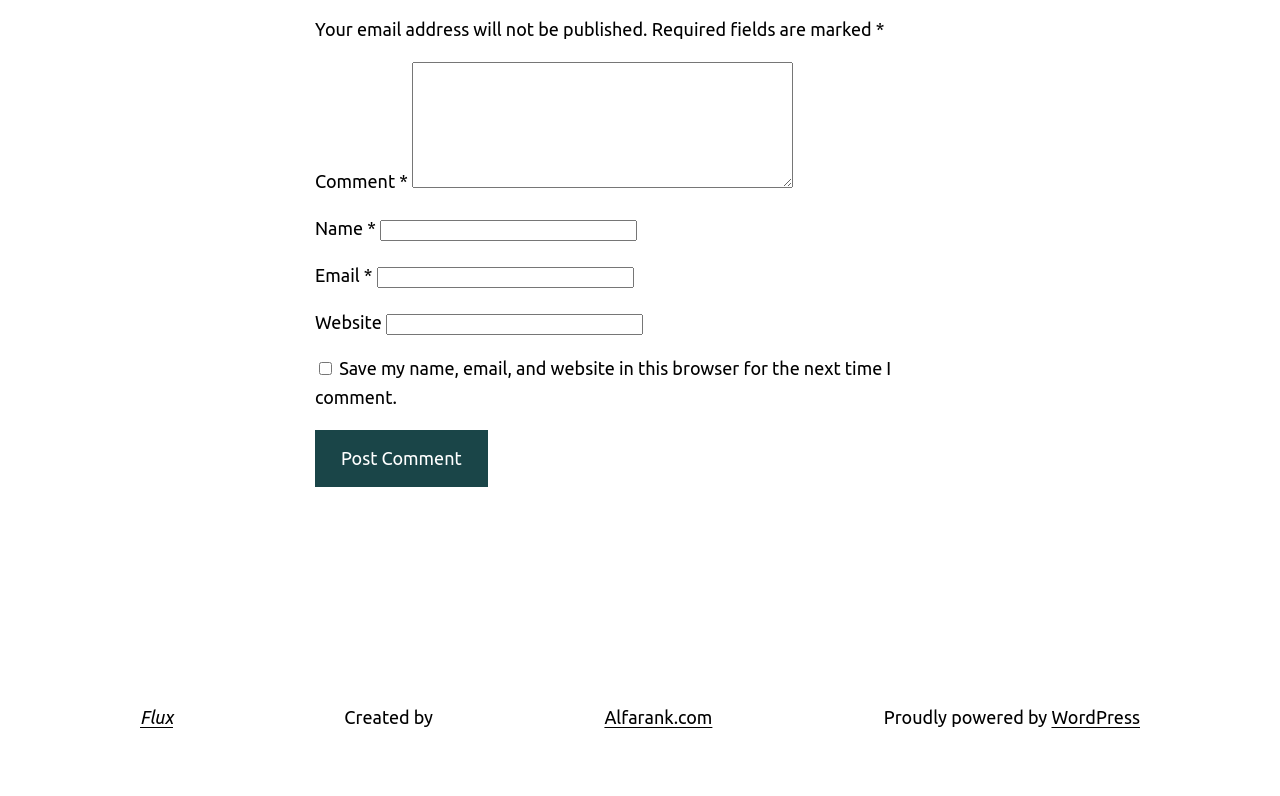Determine the bounding box coordinates for the element that should be clicked to follow this instruction: "Enter a comment". The coordinates should be given as four float numbers between 0 and 1, in the format [left, top, right, bottom].

[0.322, 0.078, 0.62, 0.236]